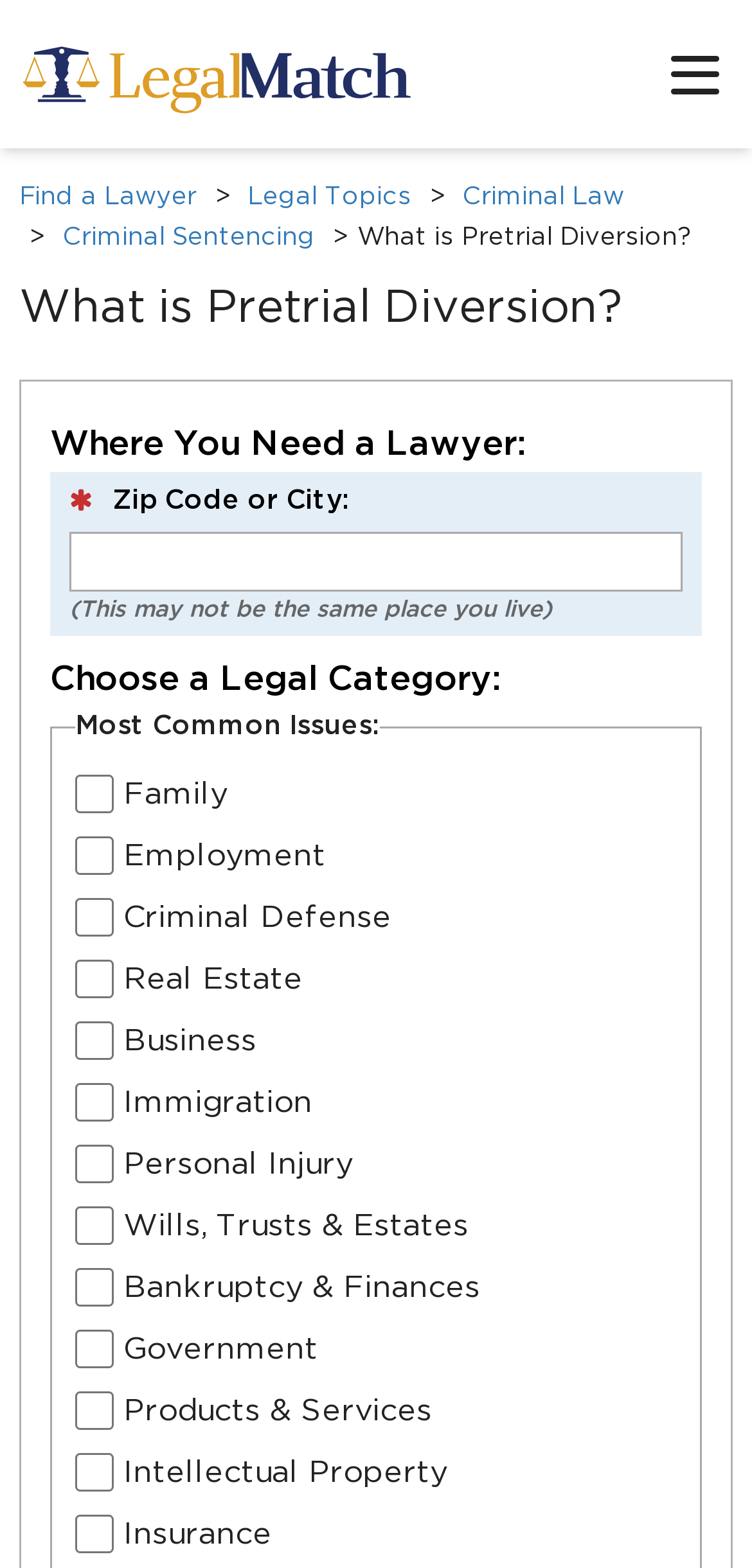Please find the bounding box coordinates of the element that must be clicked to perform the given instruction: "Enter a Zip Code or City". The coordinates should be four float numbers from 0 to 1, i.e., [left, top, right, bottom].

[0.092, 0.339, 0.908, 0.377]